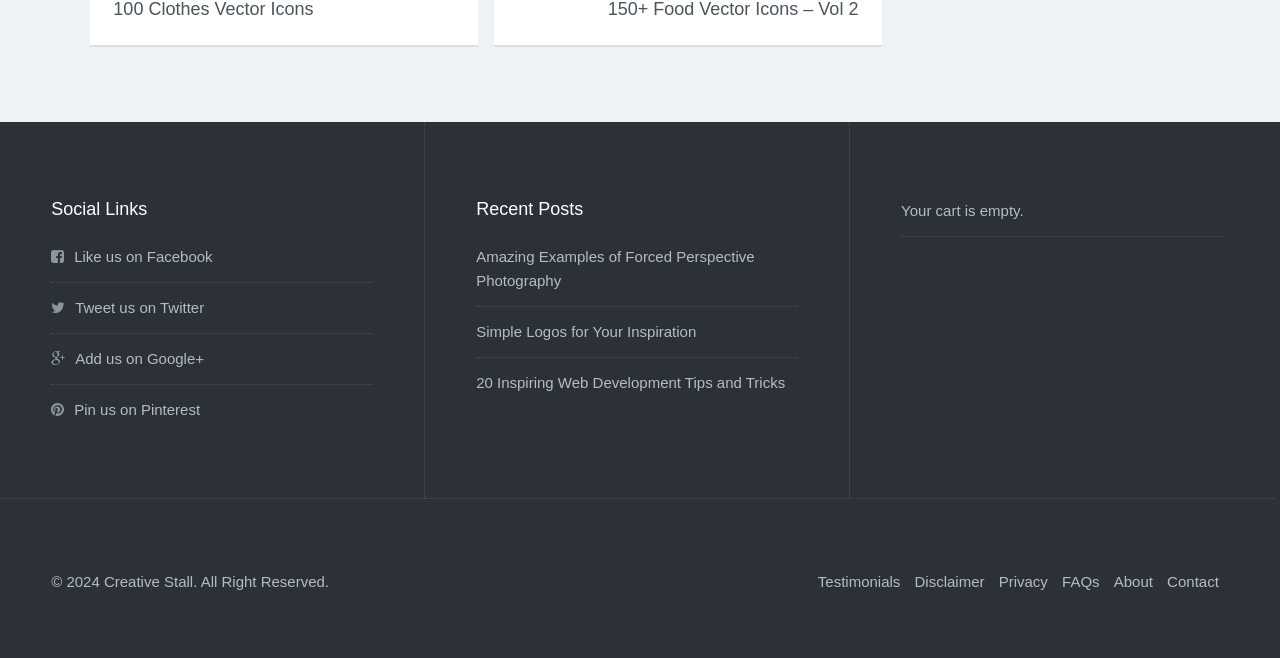What social media platforms can users follow the website on?
Please give a detailed answer to the question using the information shown in the image.

Under the 'Social Links' heading, there are links to 'Like us on Facebook', 'Tweet us on Twitter', 'Add us on Google+', and 'Pin us on Pinterest'. This suggests that users can follow the website on these four social media platforms.